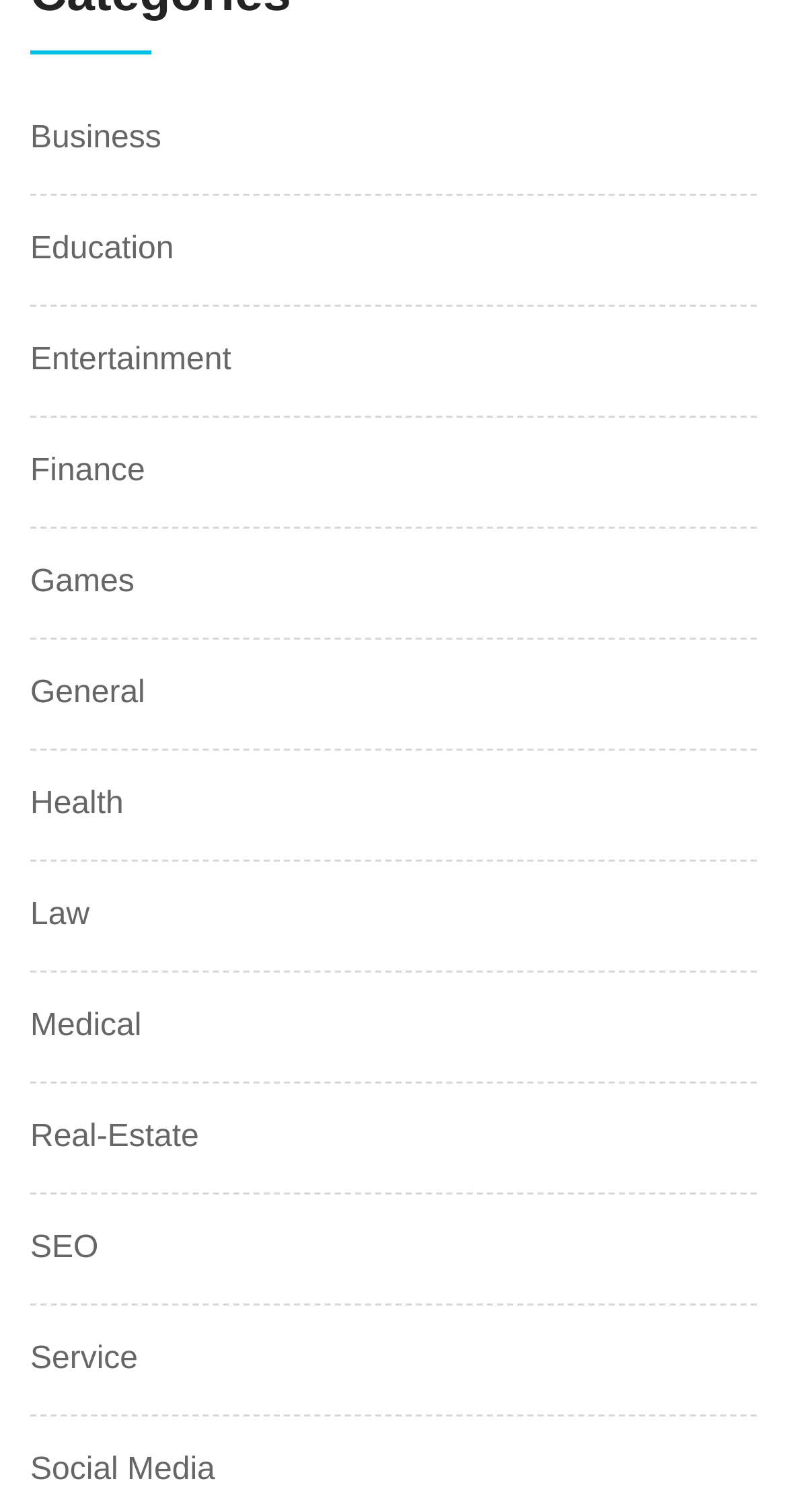Please identify the bounding box coordinates of the area that needs to be clicked to follow this instruction: "Explore Education".

[0.038, 0.153, 0.221, 0.176]